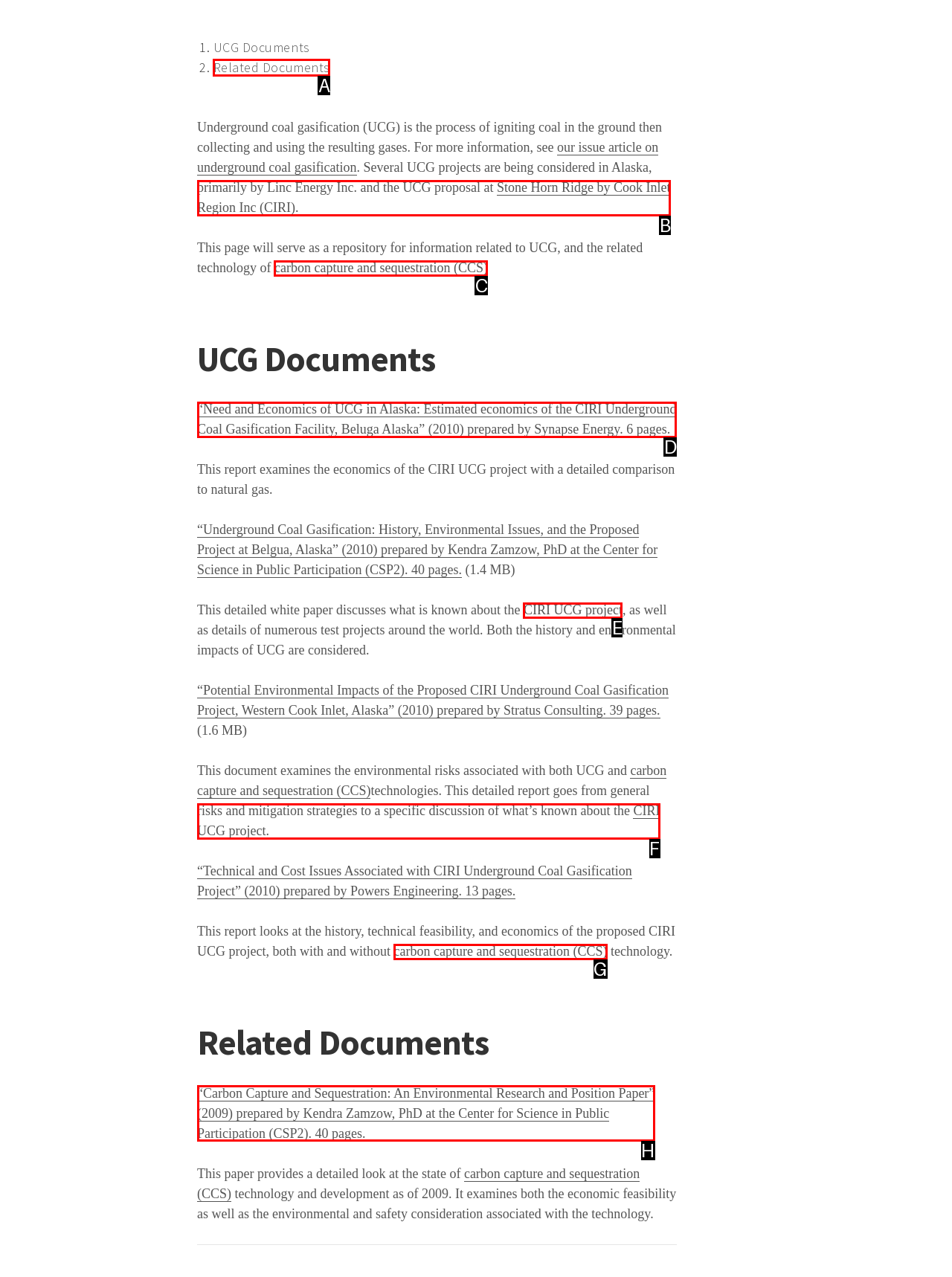Select the letter from the given choices that aligns best with the description: carbon capture and sequestration (CCS). Reply with the specific letter only.

G